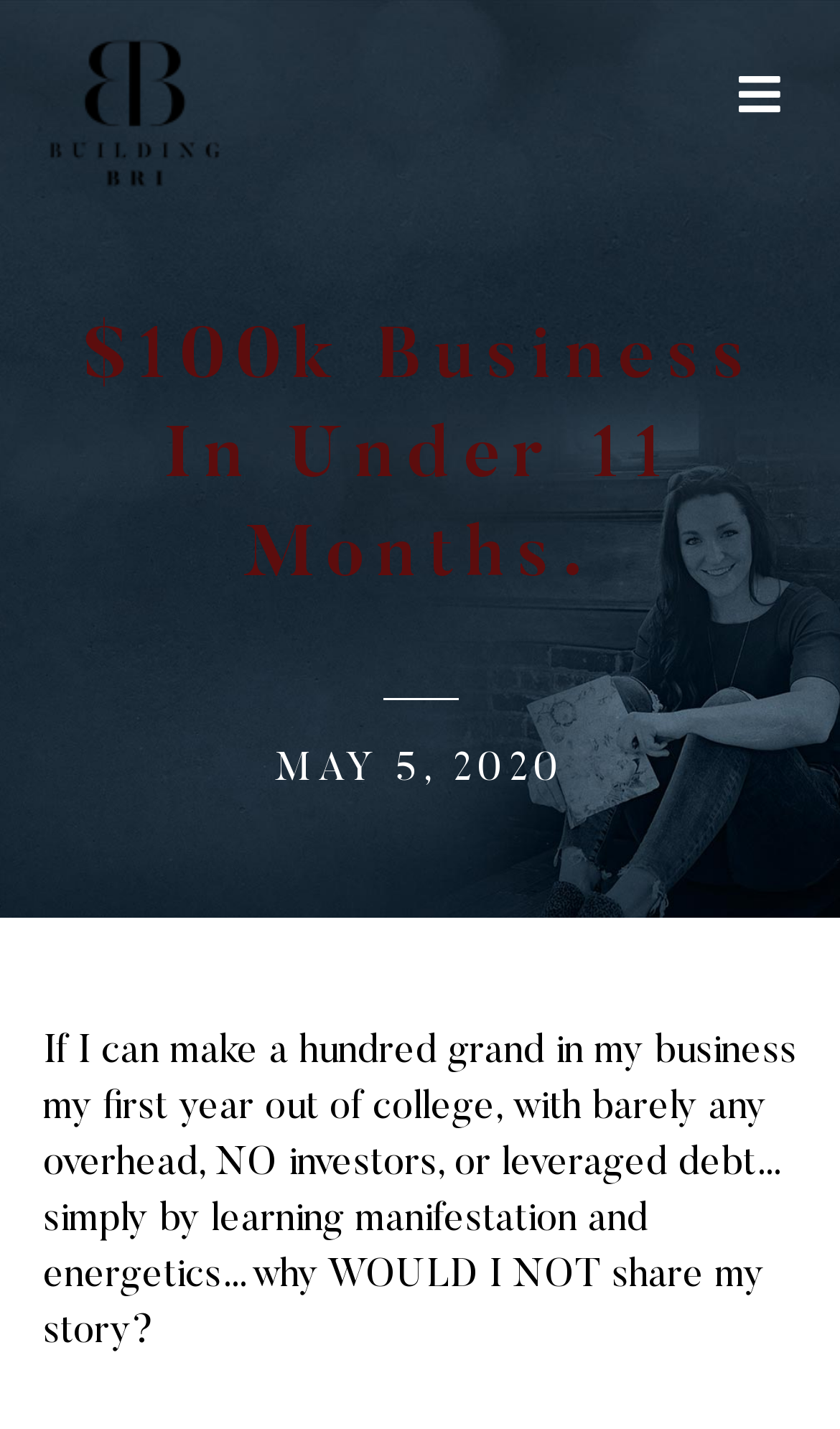From the details in the image, provide a thorough response to the question: What is the date of the latest post?

I looked at the static text elements under the 'Latest Posts' heading and found the most recent date, which is NOVEMBER 23, 2021.